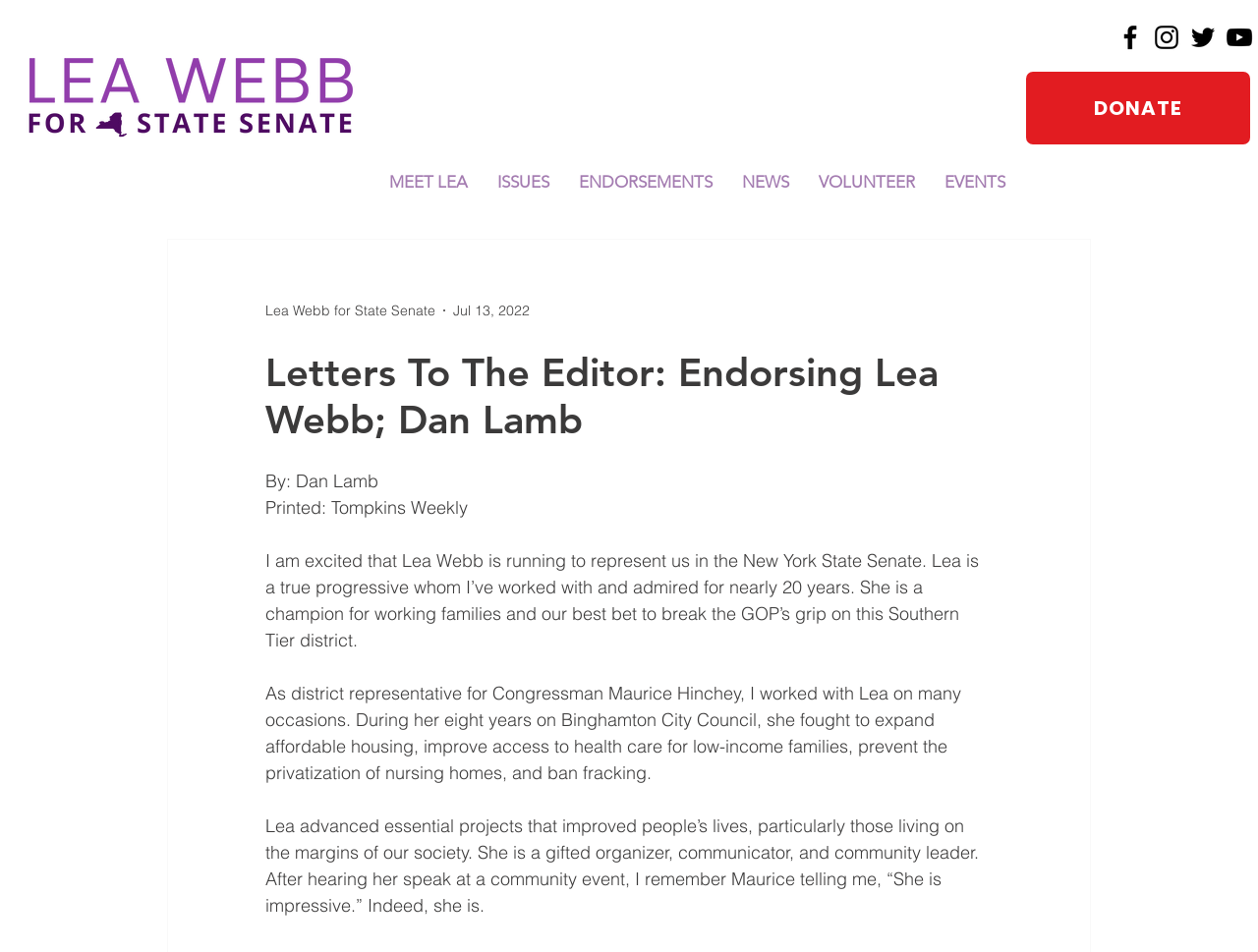Determine the bounding box coordinates for the UI element matching this description: "MEET LEA".

[0.298, 0.17, 0.384, 0.212]